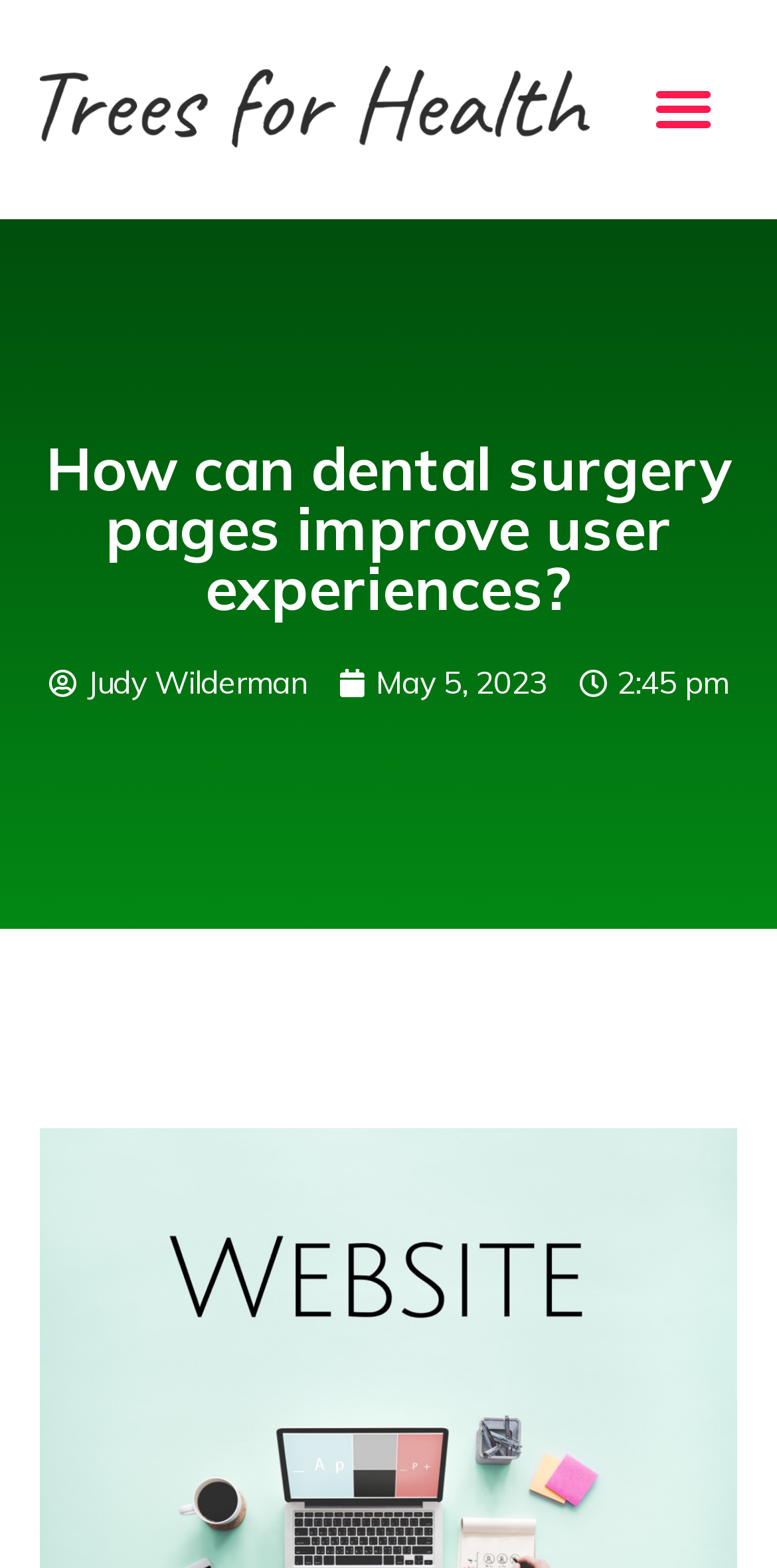Identify and provide the main heading of the webpage.

How can dental surgery pages improve user experiences?